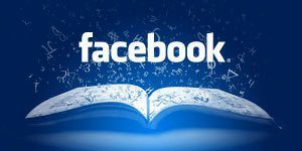Based on the image, provide a detailed response to the question:
What is the text color of the Facebook logo?

According to the caption, the Facebook logo is prominently displayed in bold white text, which implies that the text color of the logo is white and appears in a bold font style.